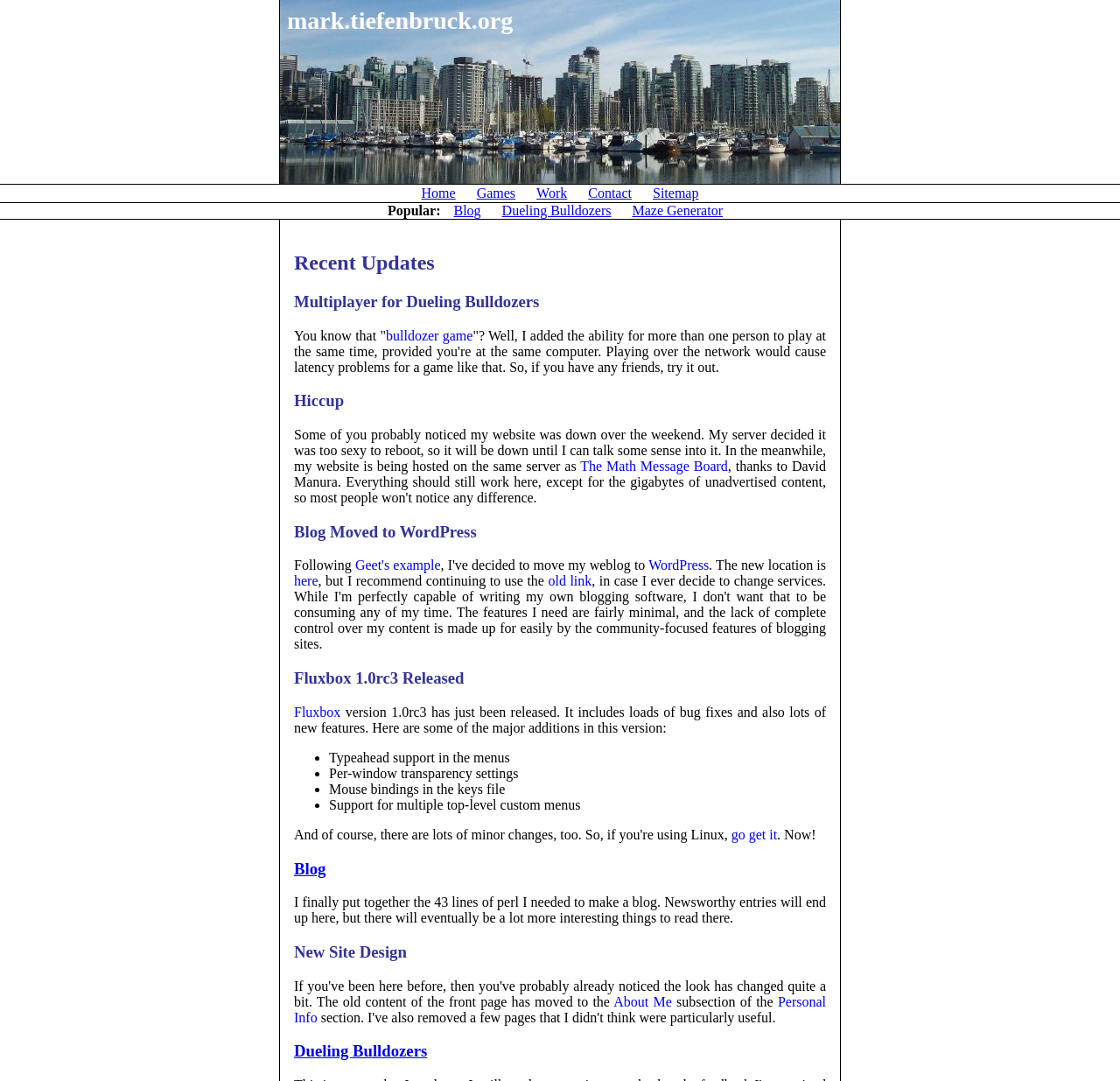Determine the bounding box coordinates of the clickable area required to perform the following instruction: "view games". The coordinates should be represented as four float numbers between 0 and 1: [left, top, right, bottom].

[0.426, 0.172, 0.46, 0.185]